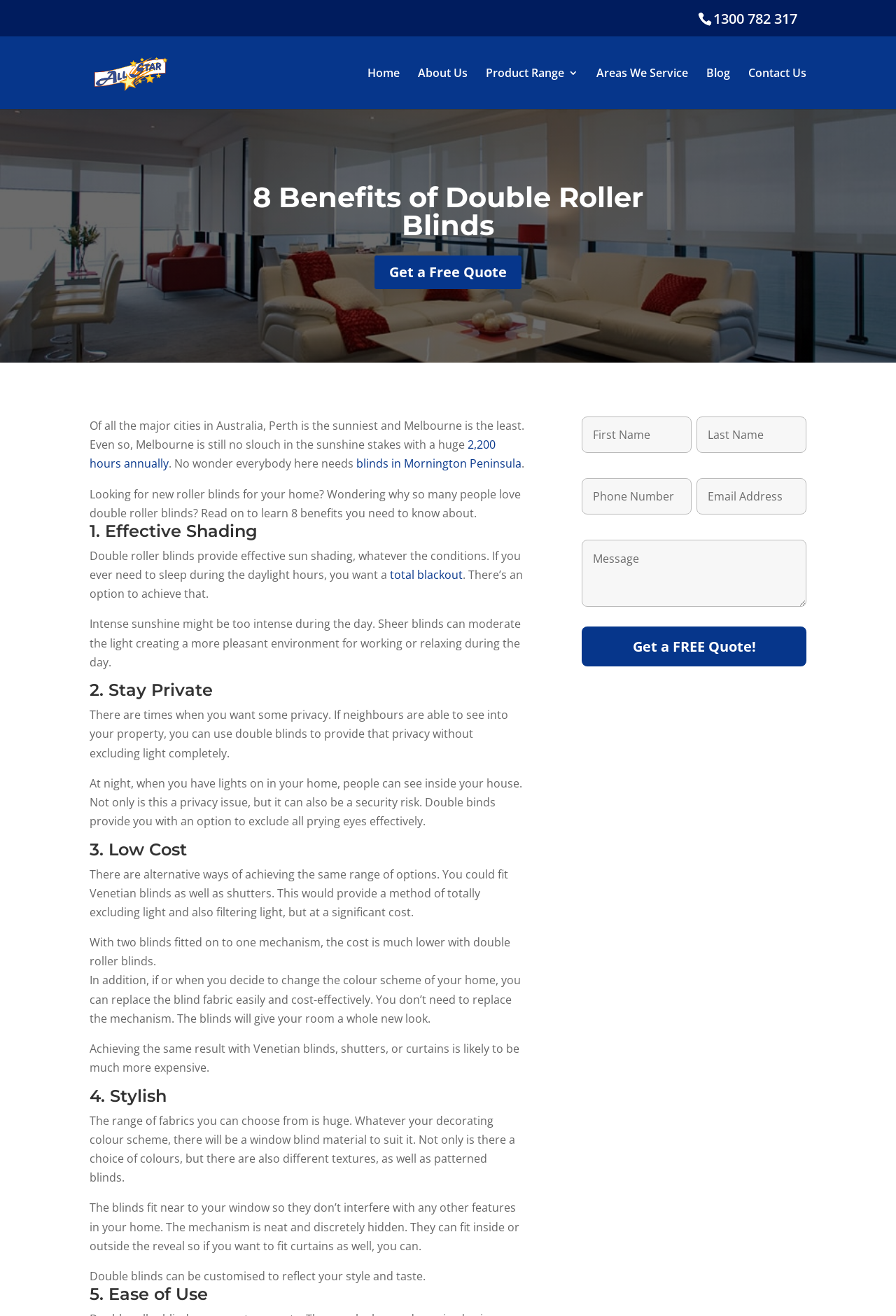Kindly determine the bounding box coordinates for the area that needs to be clicked to execute this instruction: "Click the 'Get a Free Quote' button".

[0.418, 0.194, 0.582, 0.219]